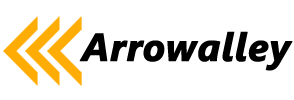What is the tone of the logo?
Please answer using one word or phrase, based on the screenshot.

Dynamic and vibrant